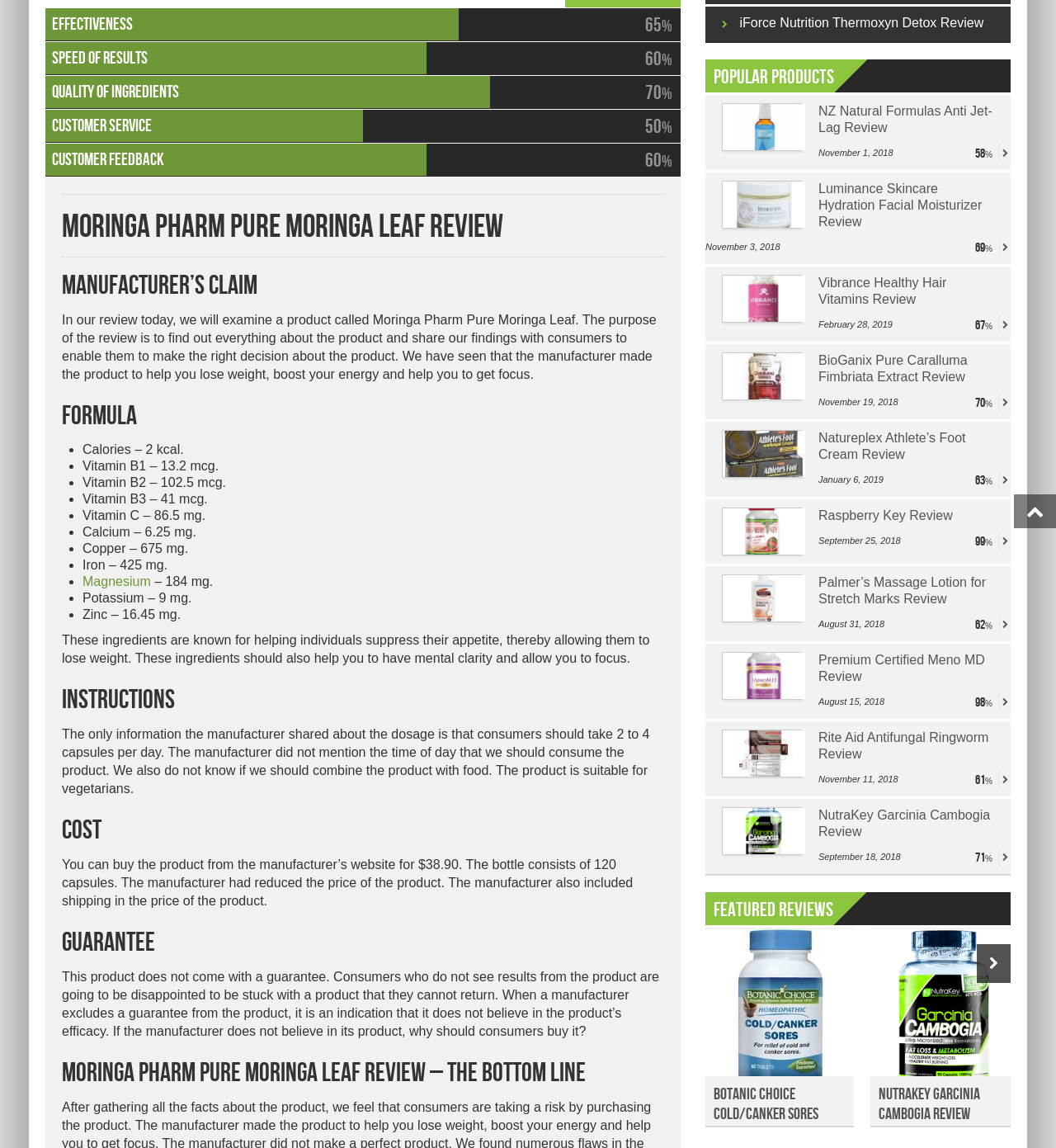Identify the bounding box for the given UI element using the description provided. Coordinates should be in the format (top-left x, top-left y, bottom-right x, bottom-right y) and must be between 0 and 1. Here is the description: Magnesium

[0.078, 0.506, 0.143, 0.518]